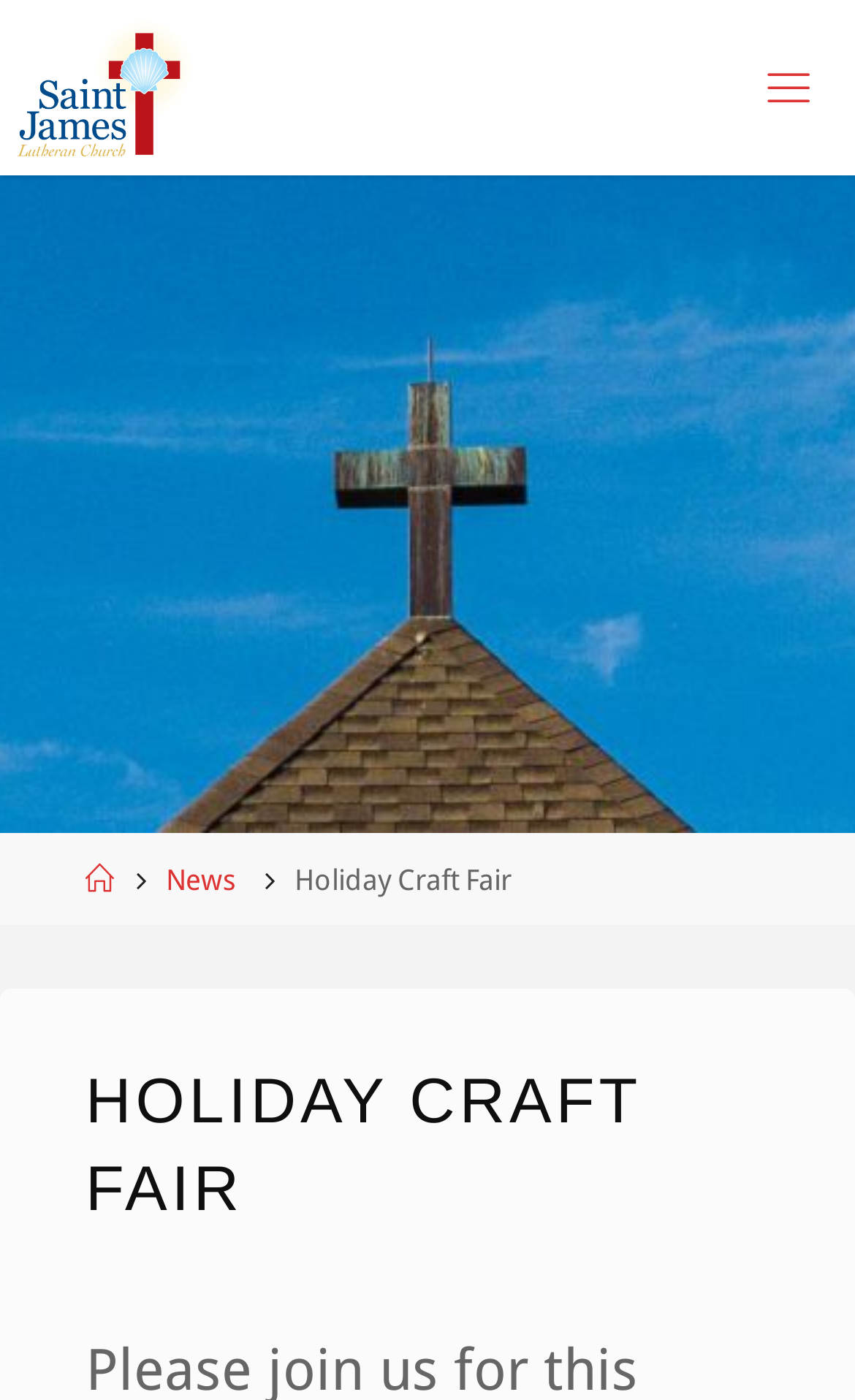Please provide the main heading of the webpage content.

HOLIDAY CRAFT FAIR